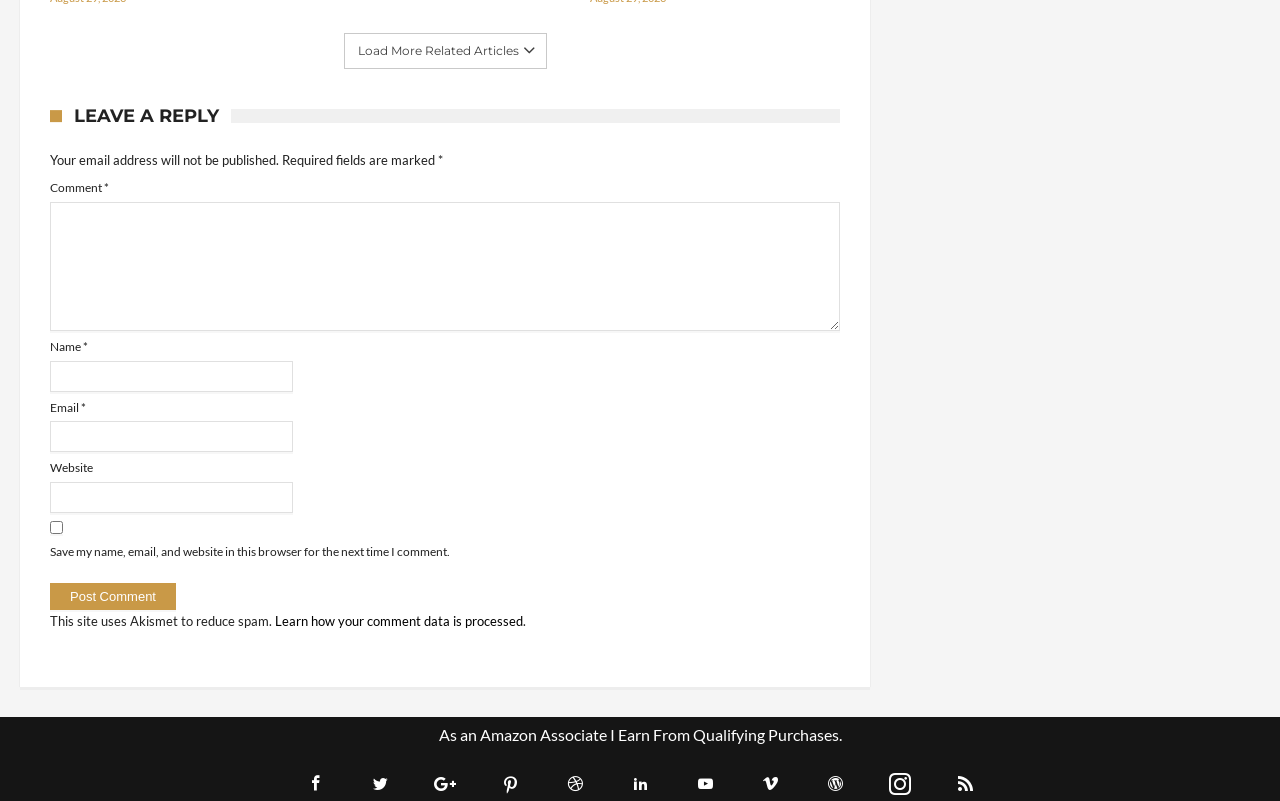What is the disclaimer at the bottom of the webpage about?
Look at the image and respond with a one-word or short phrase answer.

Amazon Associate earnings